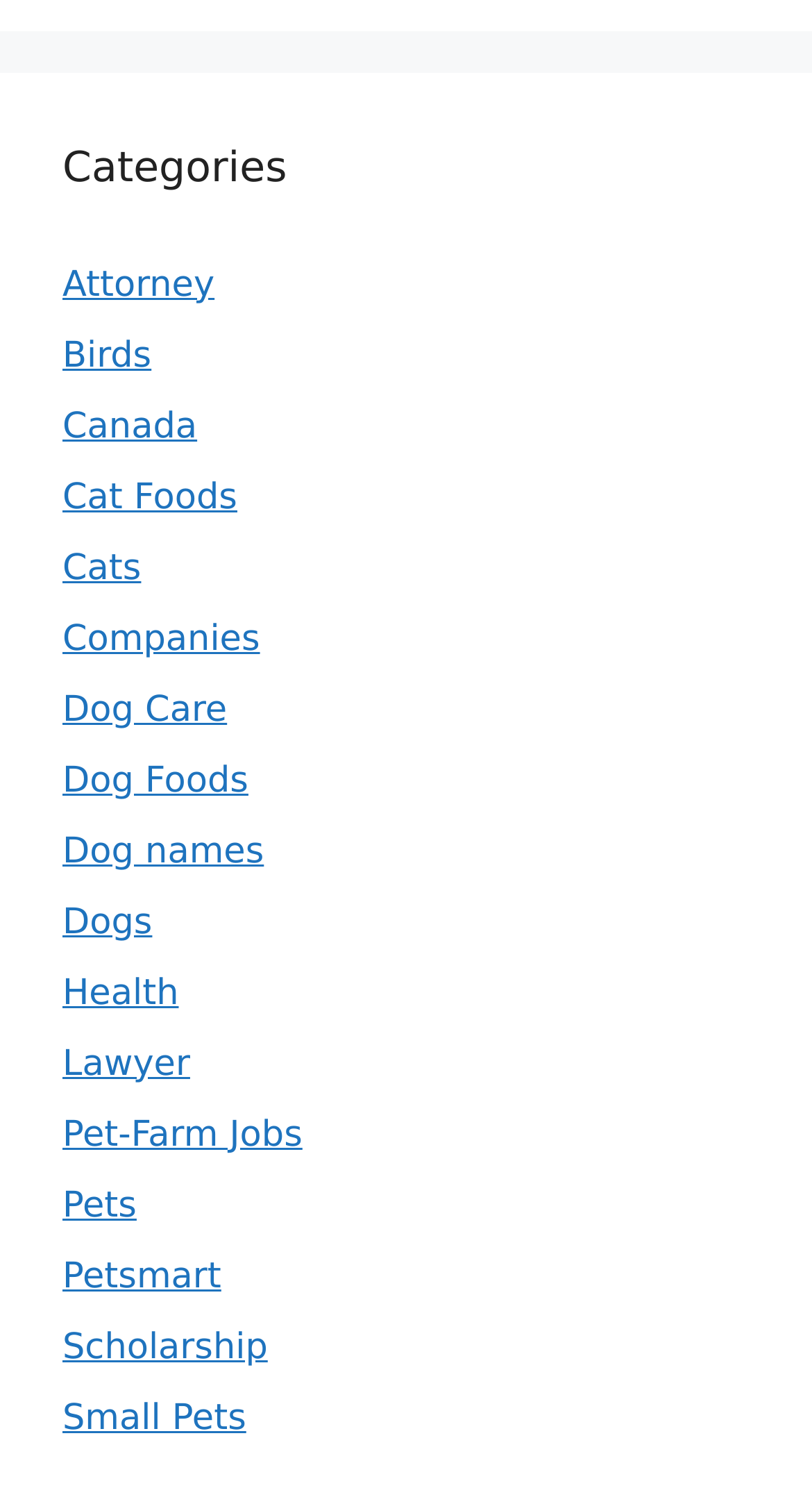Provide a single word or phrase to answer the given question: 
How many categories are listed?

18